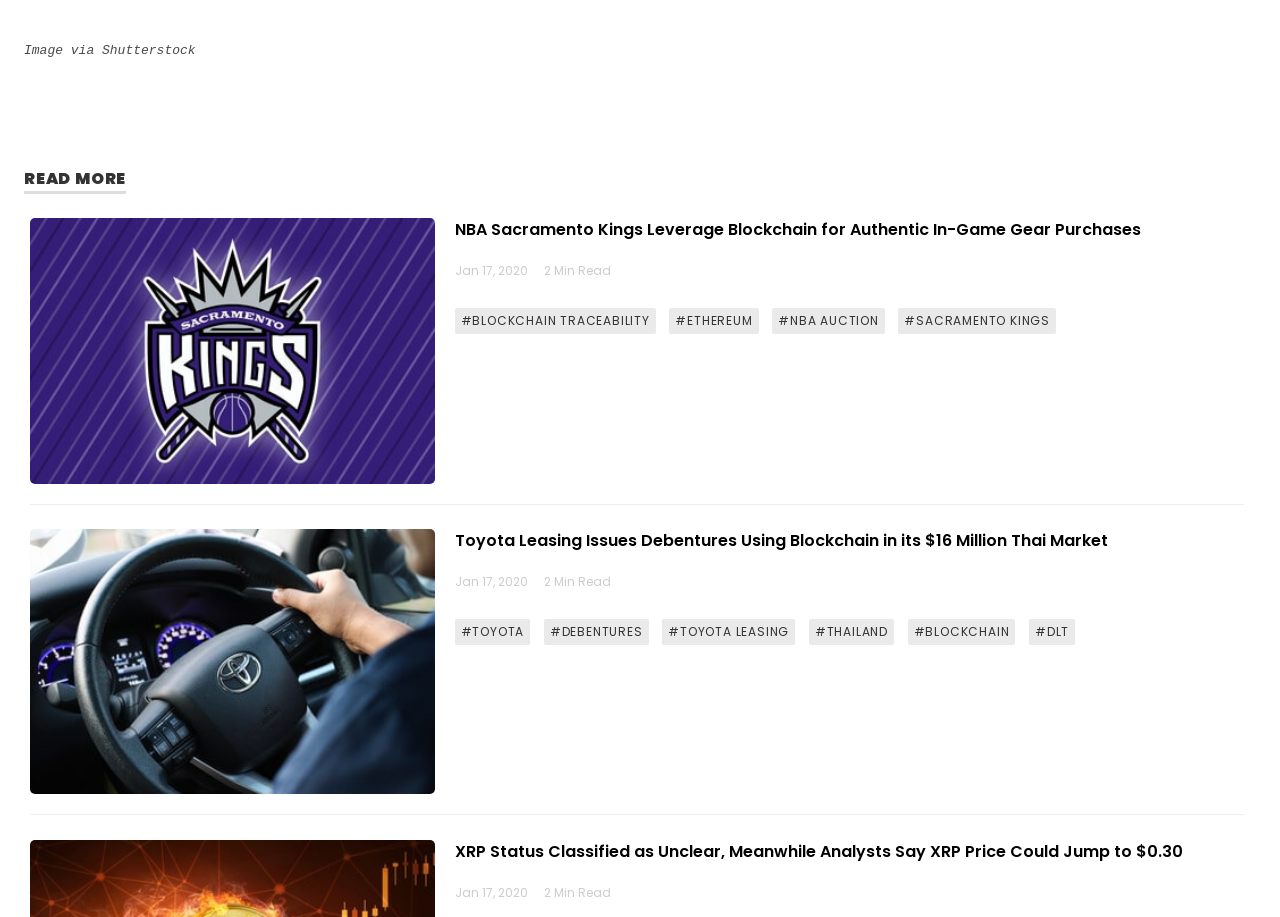Using the information in the image, give a detailed answer to the following question: How many links are there in the first article?

I found the number of links by counting the link elements '#BLOCKCHAIN TRACEABILITY', '#ETHEREUM', '#NBA AUCTION', and '#SACRAMENTO KINGS' which are located below the heading 'NBA Sacramento Kings Leverage Blockchain for Authentic In-Game Gear Purchases'.